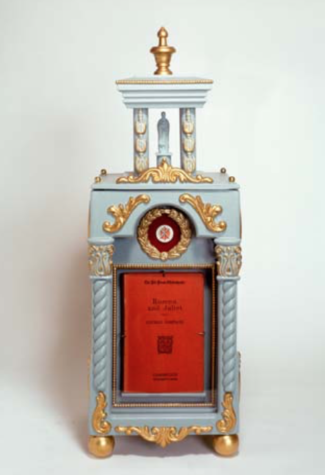Explain the scene depicted in the image, including all details.

This image features a small ornate sculpture representing Juliet's balcony in Verona, crafted by American artist Jeffrey Vallance in 2006. The sculpture showcases intricate artistic detailing, with an elegant color palette that includes soft blues and gold accents. Central to the piece is a framed compartment that holds a book, hinting at themes of literature and romance tied to Shakespeare's famous character. The artwork is presented courtesy of the artist and Tanya Bonakdar Gallery in New York, reflecting Vallance’s rich engagement with cultural narratives and iconic symbols. This piece serves as a bridge between artistic expression and historical reference, embodying Vallance's exploration of legendary tales through his unique artistic lens.